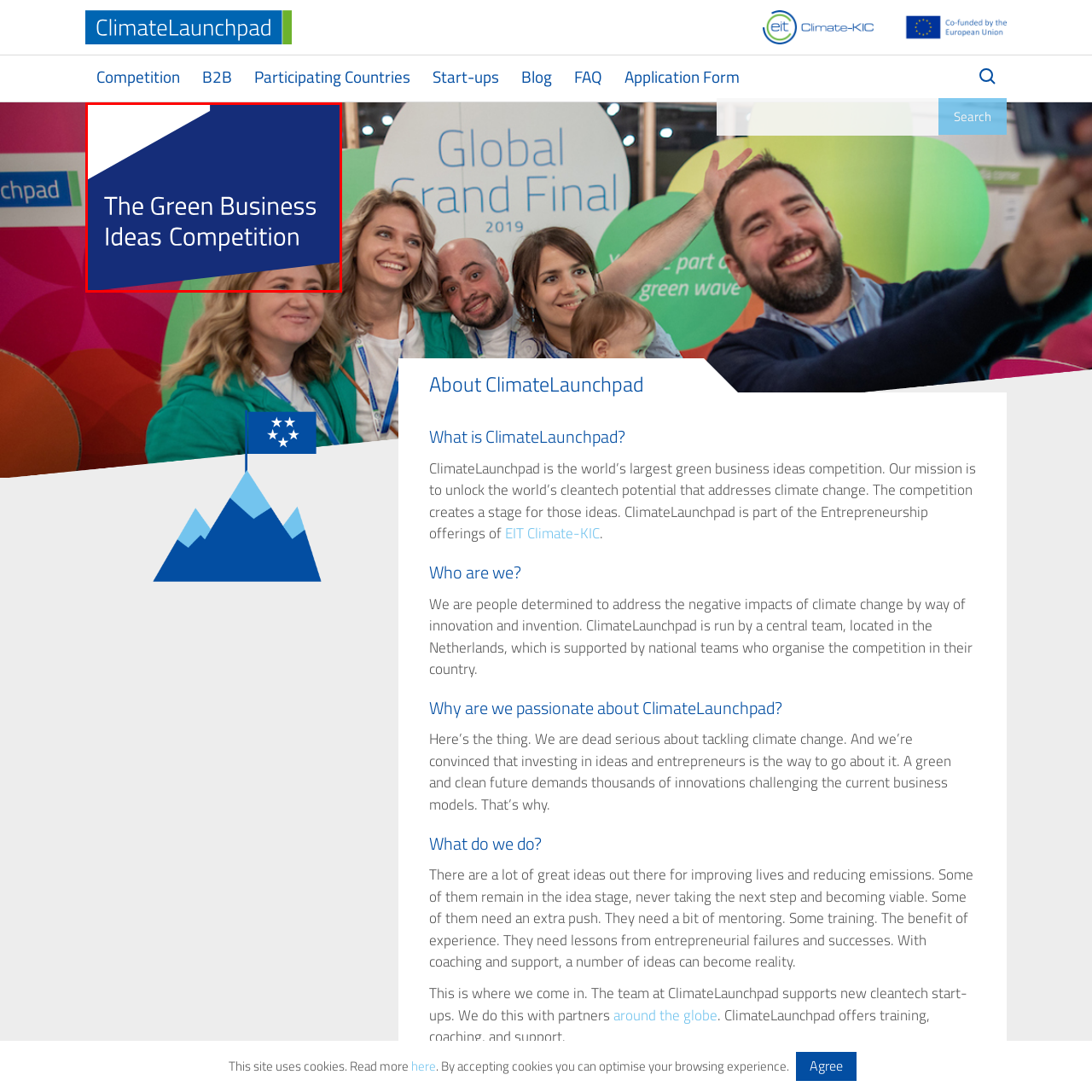View the part of the image surrounded by red, What is the main focus of ClimateLaunchpad? Respond with a concise word or phrase.

Fostering green business ideas